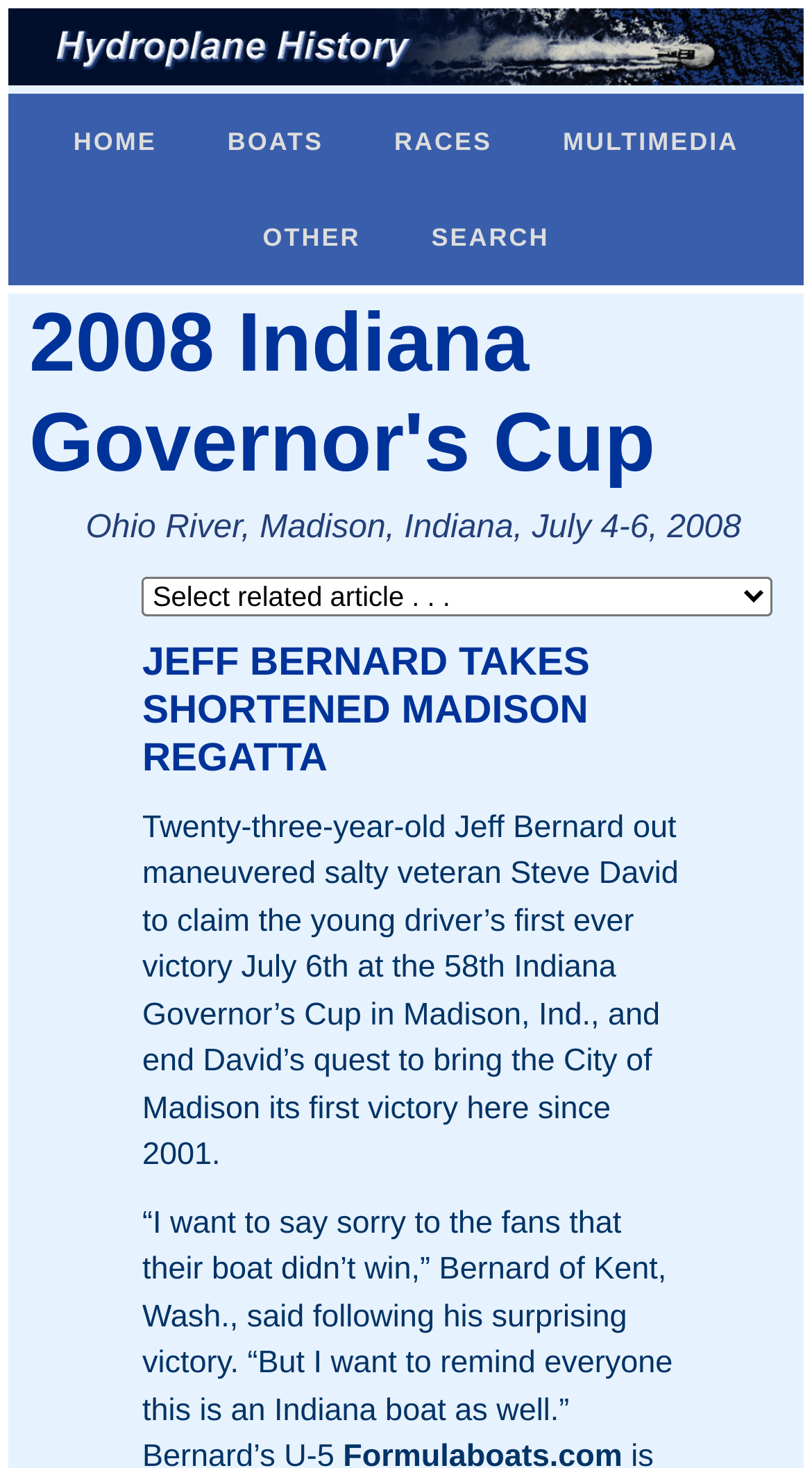How many years since Madison's last victory?
Using the image, respond with a single word or phrase.

7